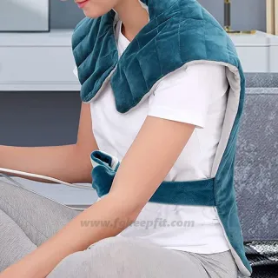Offer a detailed explanation of the image and its components.

The image features a person comfortably seated while wearing a stylish electric heating shawl in a vibrant teal color. The shawl is designed with a plush texture, enveloping the shoulders and extending down the arms, providing warmth and coziness. Its adjustable belt allows for a secure fit, ensuring the shawl stays in place as the user relaxes. The background hints at a modern living space, suggesting a serene environment perfect for enjoying the soothing benefits of the heated shawl. This product is ideal for those seeking comfort during chilly days or for alleviating muscle tension. The innovative design emphasizes both functionality and style, making it a versatile addition to personal wellness routines.